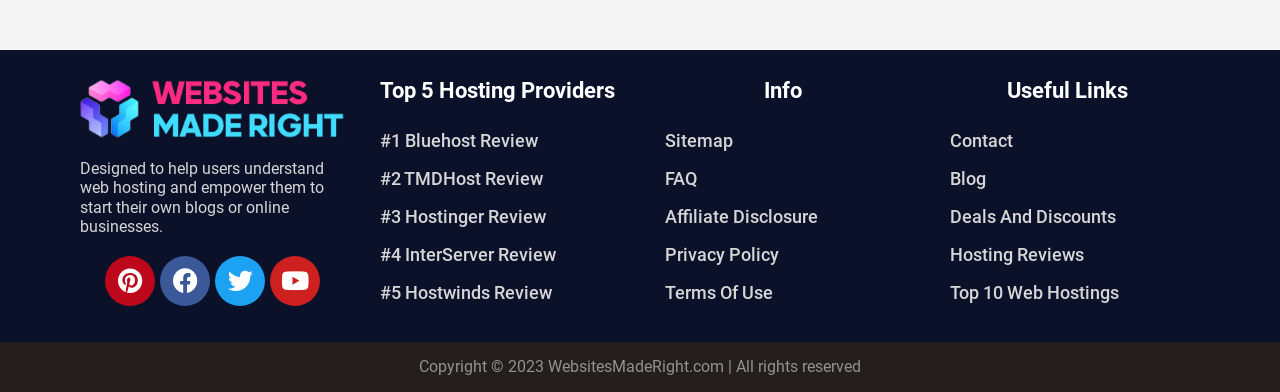Provide a thorough and detailed response to the question by examining the image: 
What is the purpose of the website?

The purpose of the website is to help users understand web hosting and empower them to start their own blogs or online businesses, as indicated by the StaticText element located at the top middle of the webpage, with a bounding box coordinate of [0.062, 0.406, 0.253, 0.601].